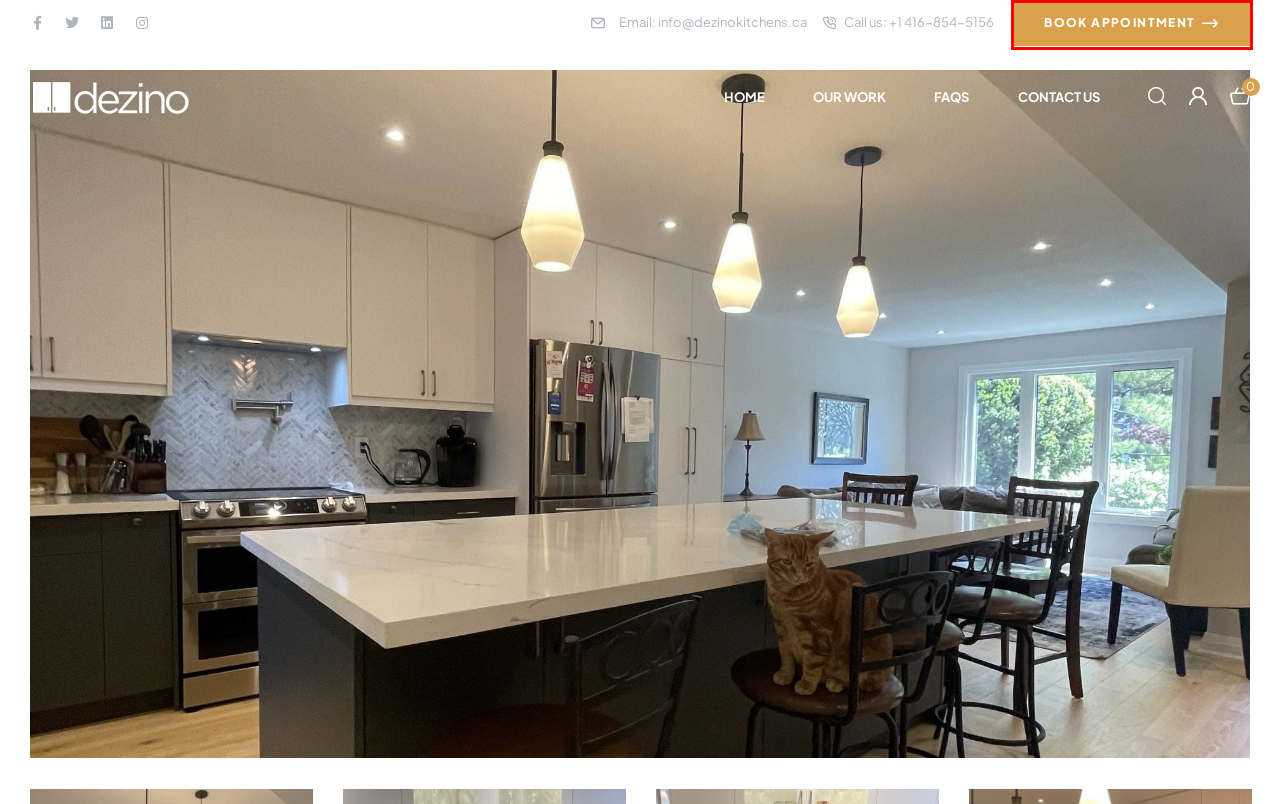Look at the screenshot of a webpage that includes a red bounding box around a UI element. Select the most appropriate webpage description that matches the page seen after clicking the highlighted element. Here are the candidates:
A. FAQs - Dezino kitchens
B. Contact us - Dezino kitchens
C. About us - Dezino kitchens
D. Kitchen project #1303 - Dezino kitchens
E. Book a design appointment - Dezino kitchens
F. Cart - Dezino kitchens
G. Appointments - Atena Bulding Group
H. Home - Dezino kitchens

E